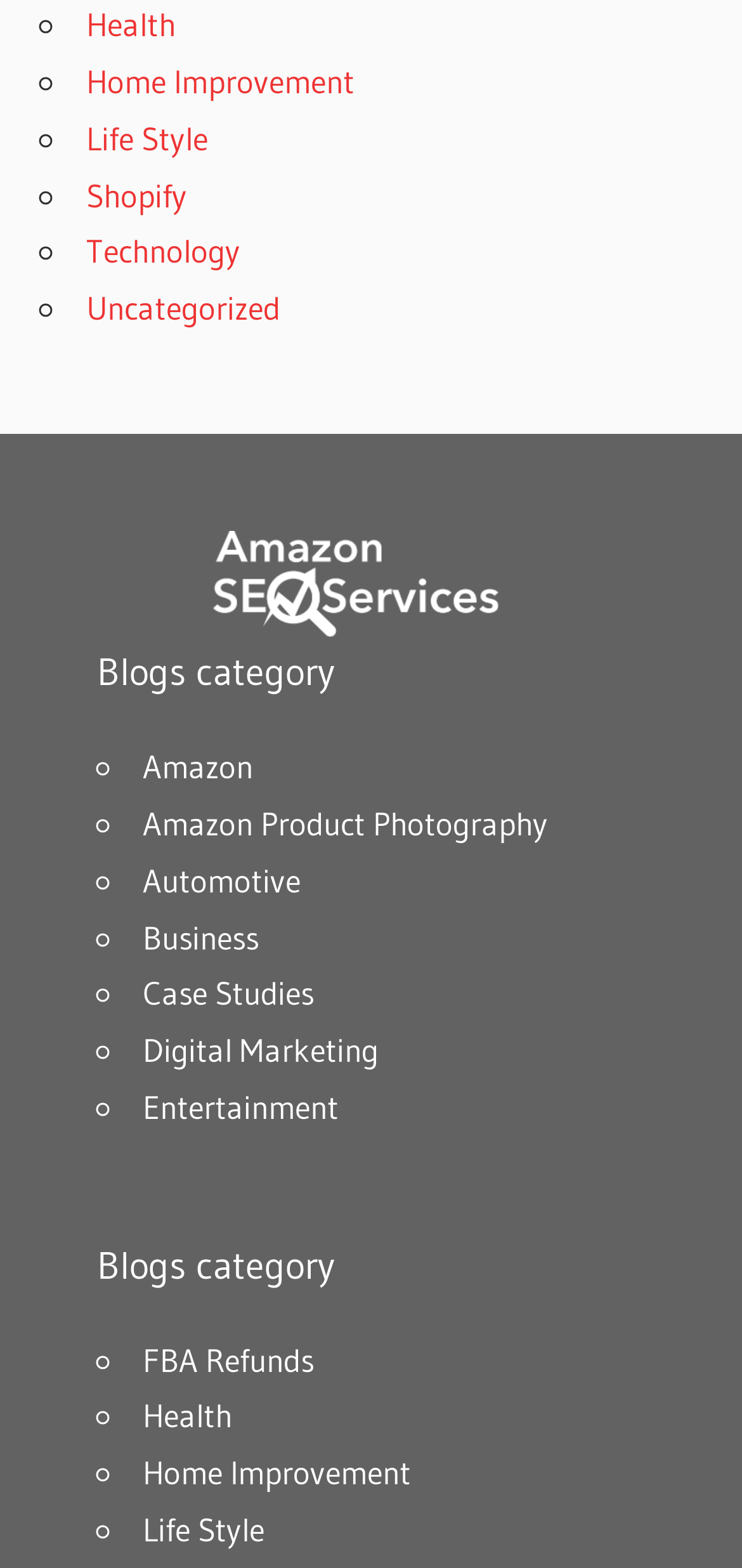Identify the bounding box coordinates for the element that needs to be clicked to fulfill this instruction: "Explore Technology". Provide the coordinates in the format of four float numbers between 0 and 1: [left, top, right, bottom].

[0.116, 0.147, 0.324, 0.173]